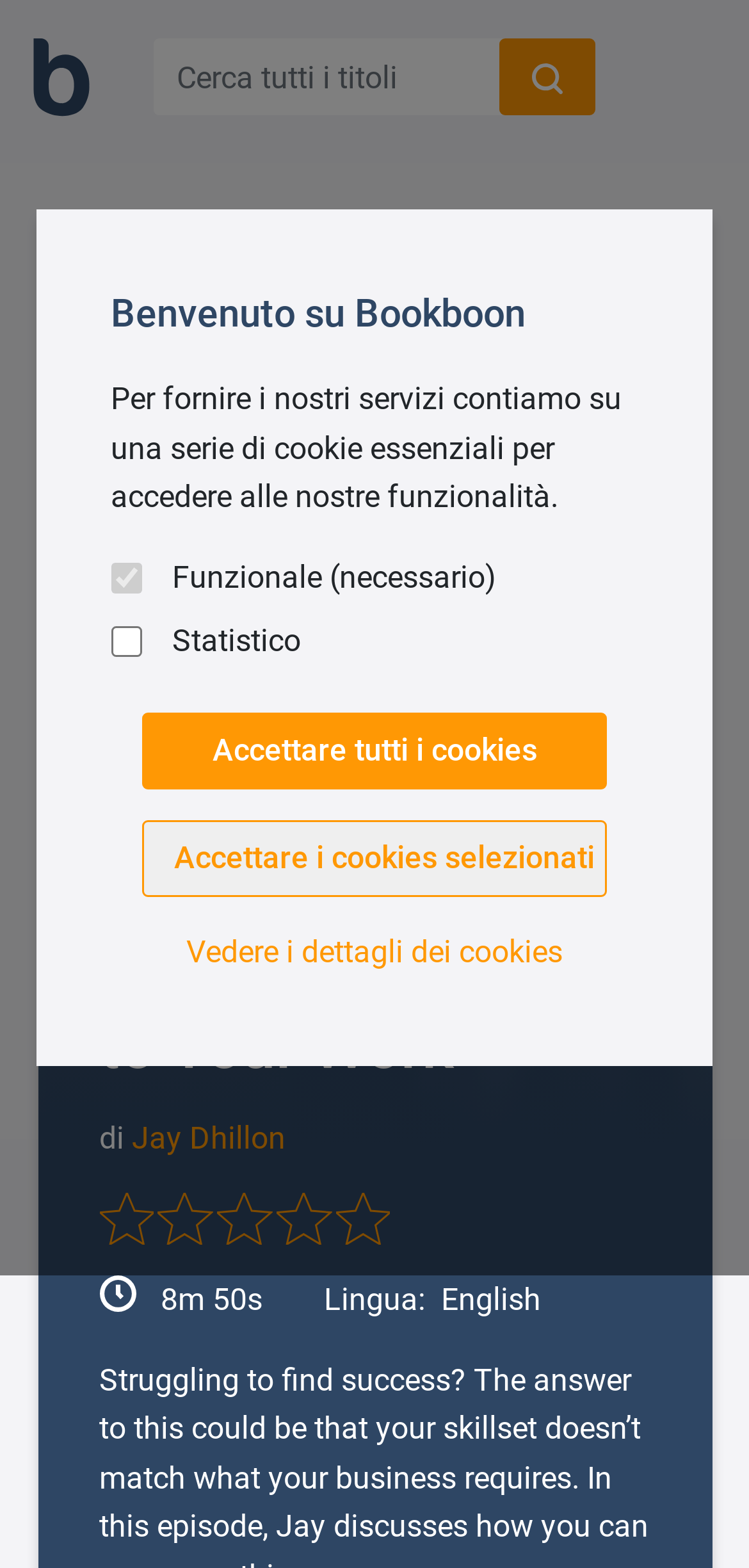Identify and provide the bounding box for the element described by: "parent_node: Statistico name="STATISTICAL" value="STATISTICAL"".

[0.148, 0.4, 0.189, 0.419]